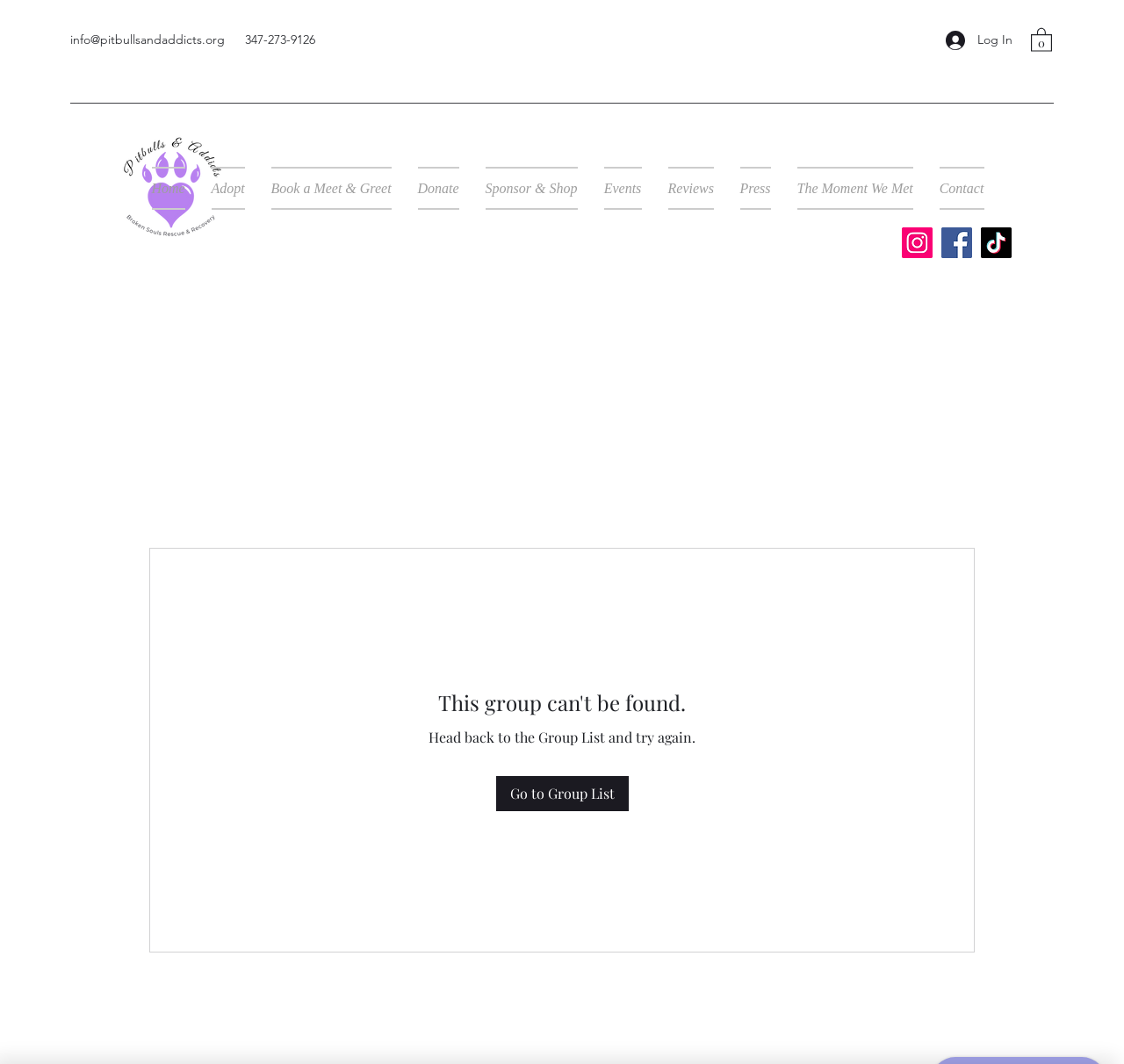Provide a one-word or one-phrase answer to the question:
What is the alternative action if the group list is not available?

Go to Group List